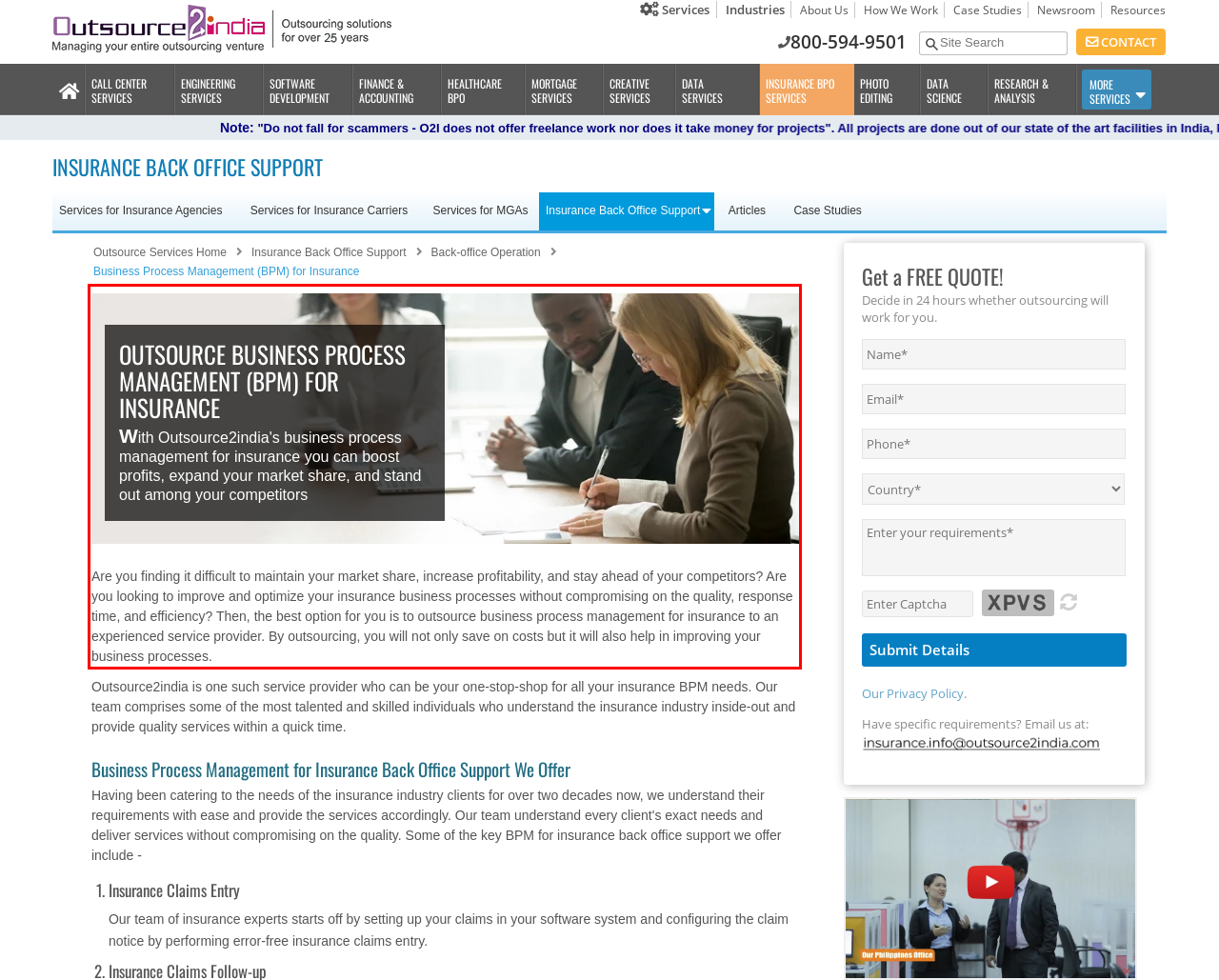Locate the red bounding box in the provided webpage screenshot and use OCR to determine the text content inside it.

Are you finding it difficult to maintain your market share, increase profitability, and stay ahead of your competitors? Are you looking to improve and optimize your insurance business processes without compromising on the quality, response time, and efficiency? Then, the best option for you is to outsource business process management for insurance to an experienced service provider. By outsourcing, you will not only save on costs but it will also help in improving your business processes.